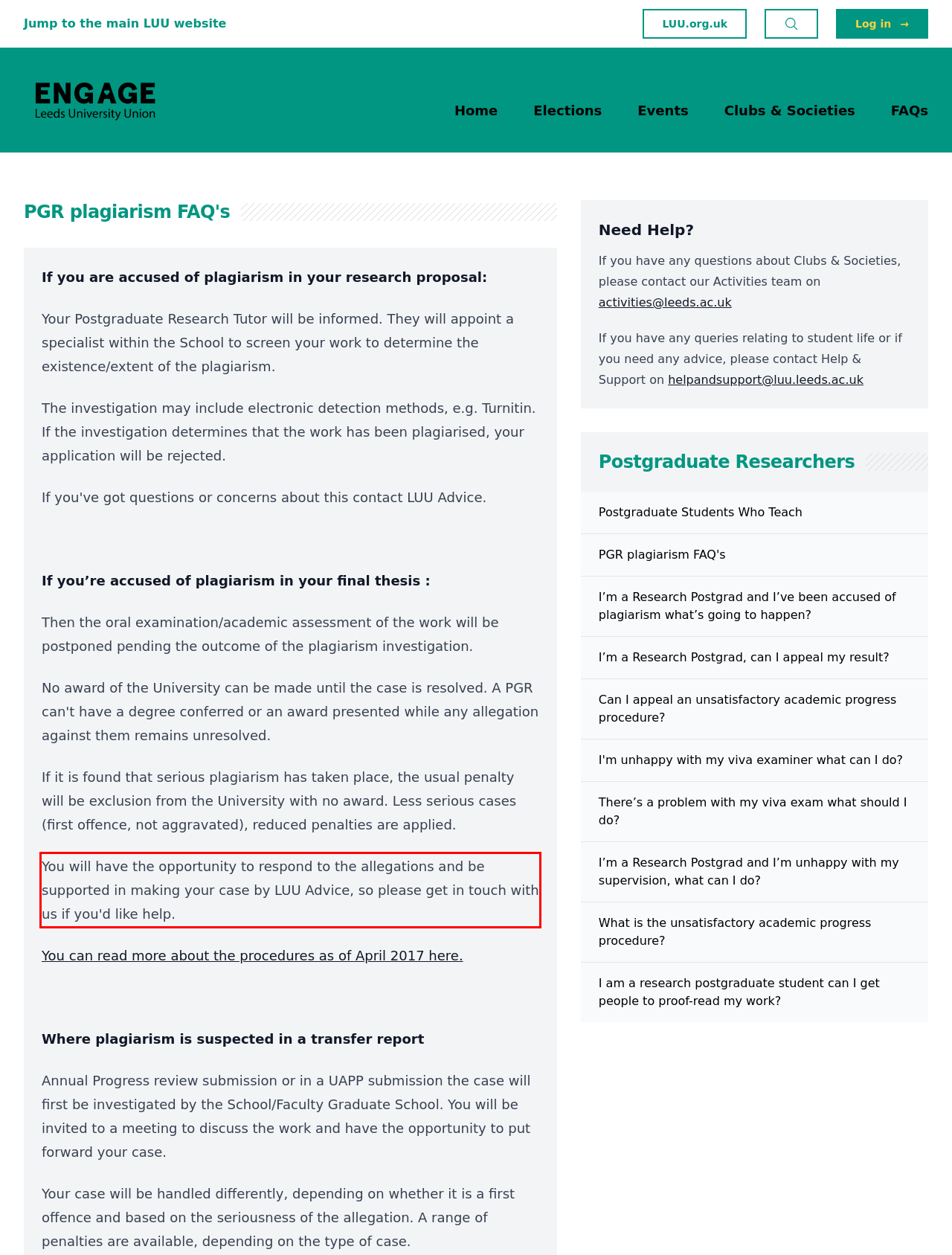Examine the screenshot of the webpage, locate the red bounding box, and generate the text contained within it.

You will have the opportunity to respond to the allegations and be supported in making your case by LUU Advice, so please get in touch with us if you'd like help.